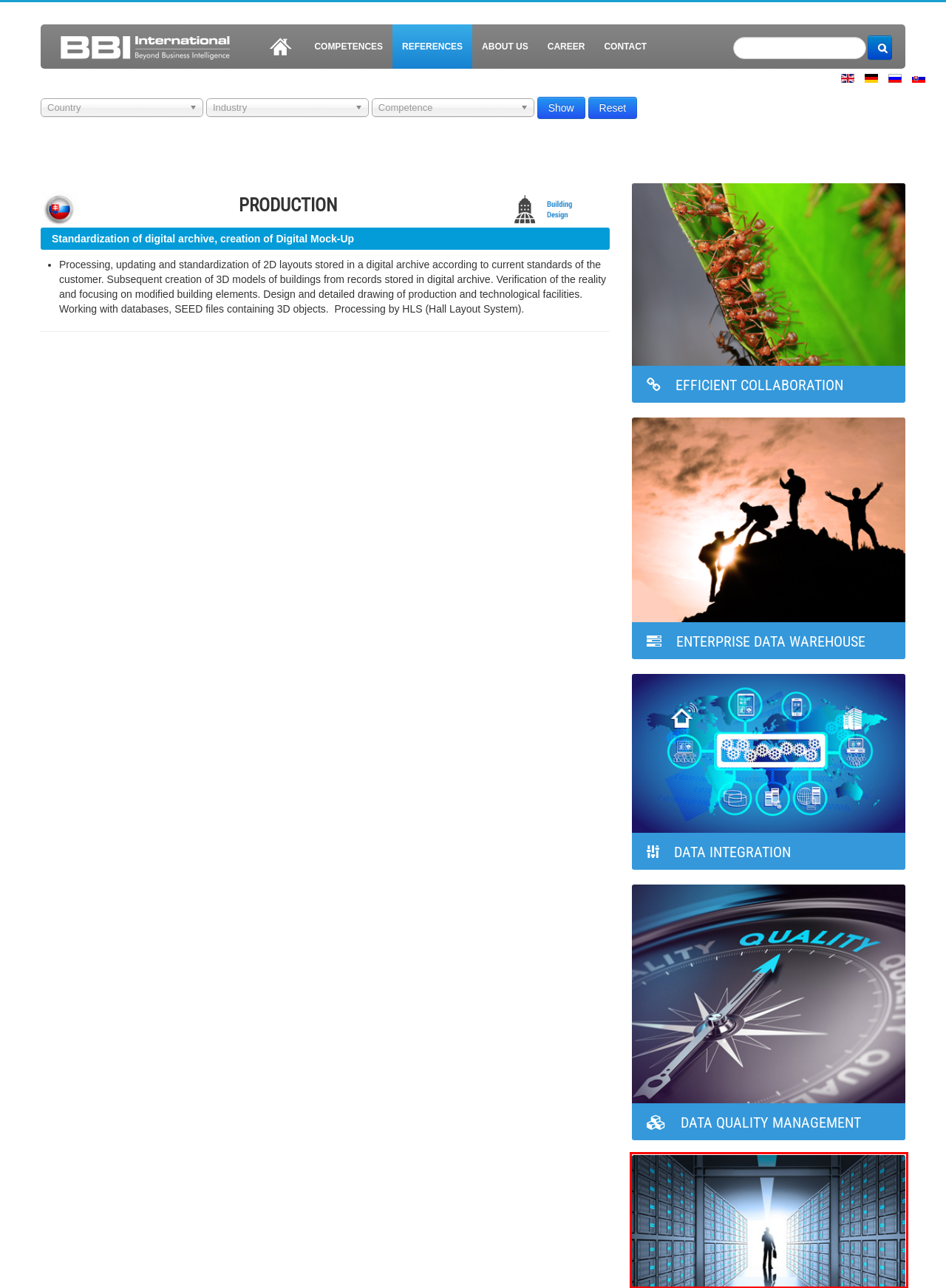View the screenshot of the webpage and identify the UI element surrounded by a red bounding box. Extract the text contained within this red bounding box.

3+Vs – volume, velocity, variety,… Nowadays data coming out from everything, everywhere. In every form, and FAST. Most probably you’ll have to deal with it during next 5 years.